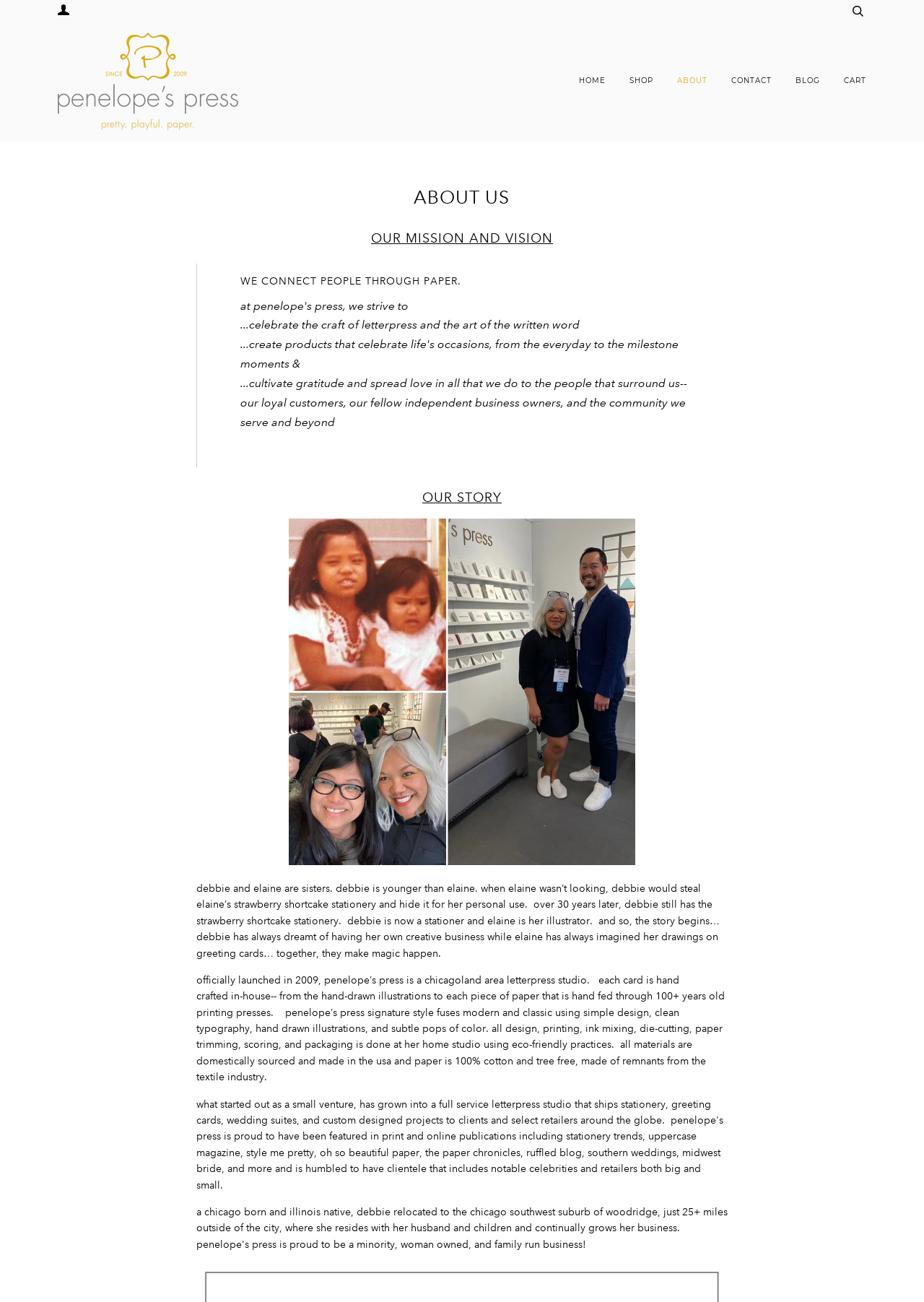Who are the founders of the company?
Provide a one-word or short-phrase answer based on the image.

Debbie and Elaine